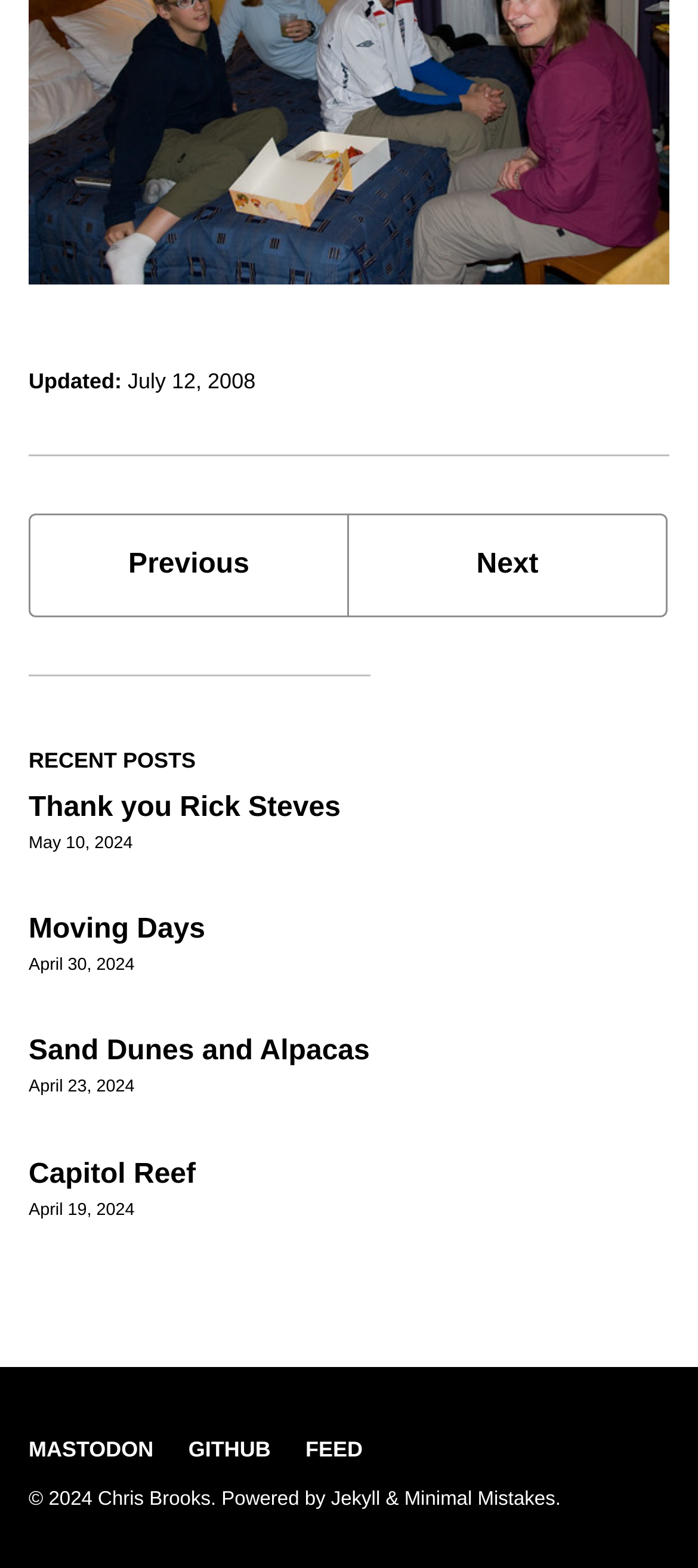Refer to the image and provide an in-depth answer to the question:
What is the name of the author?

I looked at the static text element at the bottom of the page and found the text '© 2024 Chris Brooks', indicating that Chris Brooks is the author of the website.